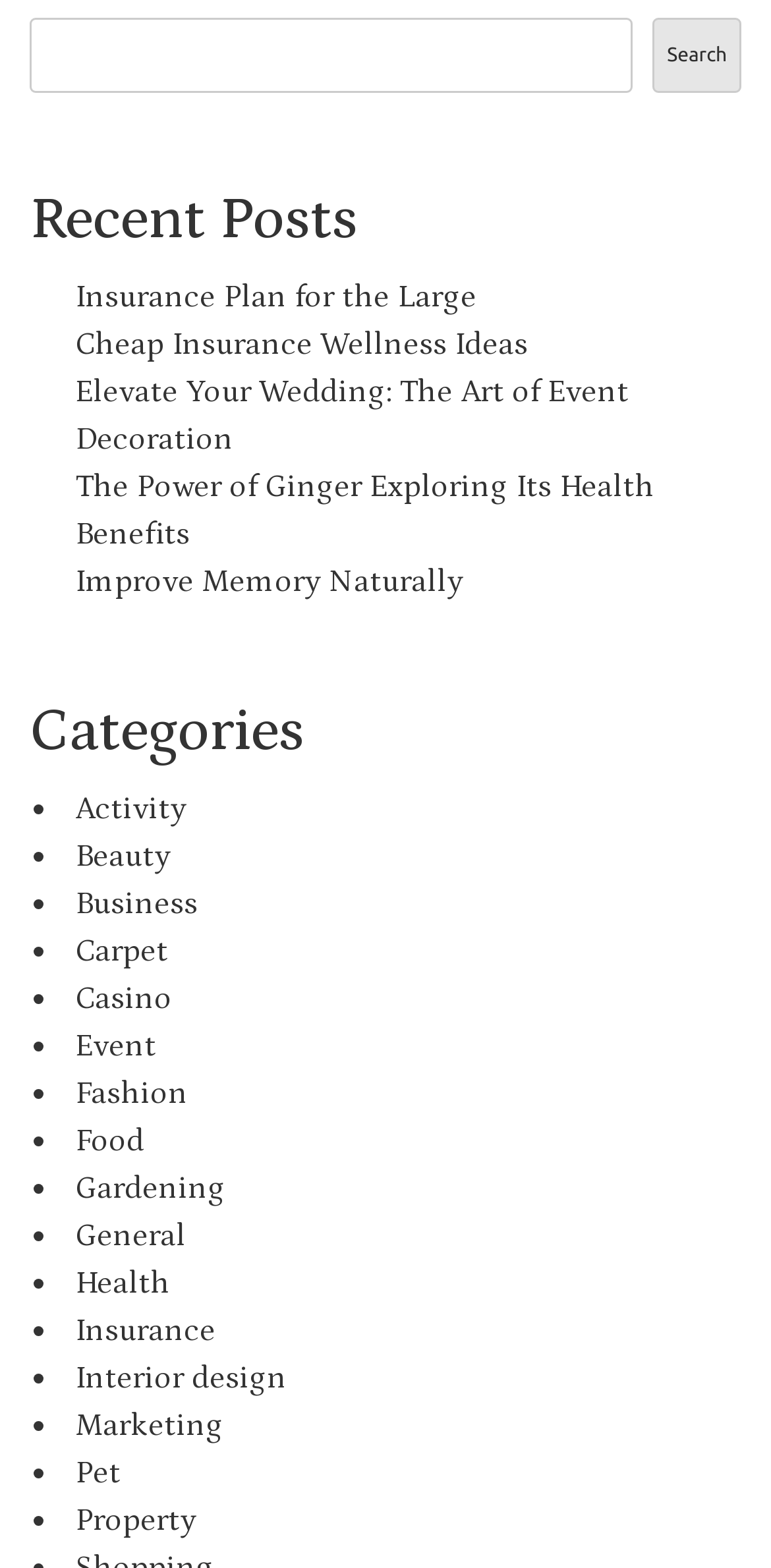Please identify the bounding box coordinates of the element I need to click to follow this instruction: "Read the article 'Elevate Your Wedding: The Art of Event Decoration'".

[0.097, 0.238, 0.815, 0.291]